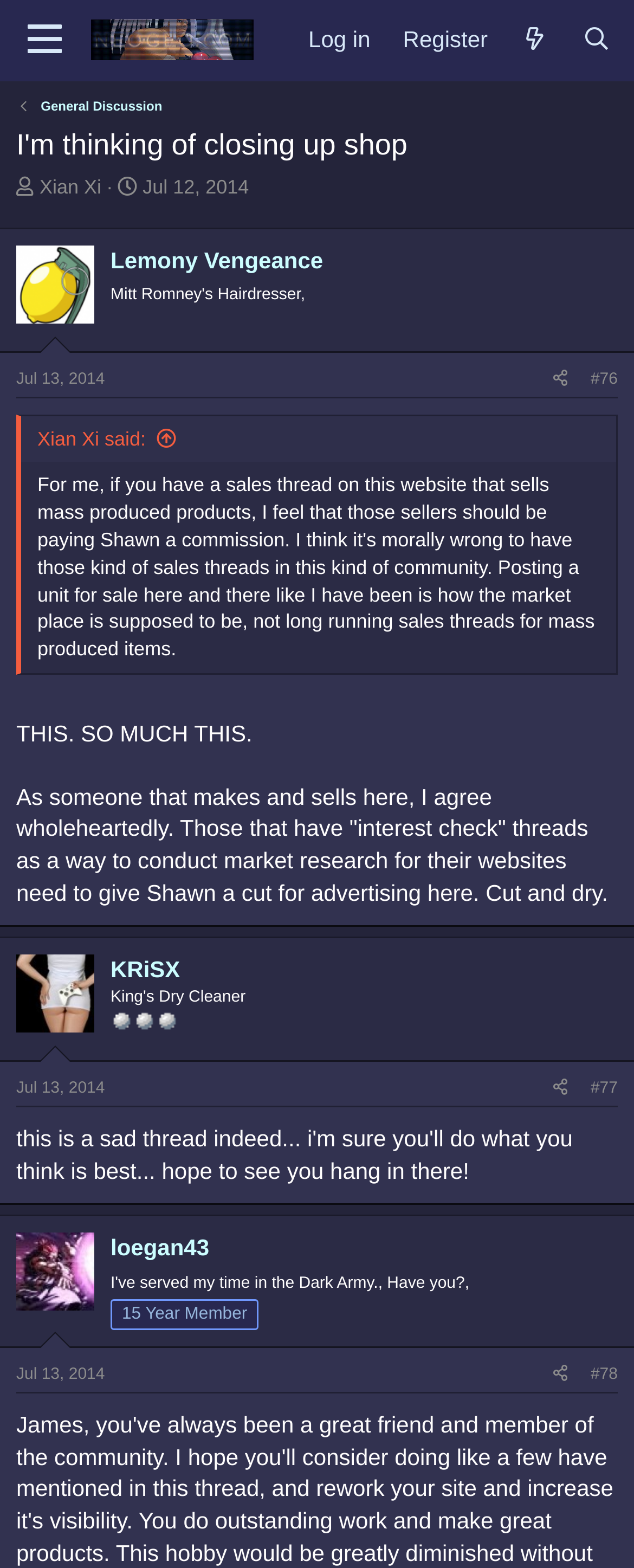With reference to the image, please provide a detailed answer to the following question: What is the name of the forum?

I determined the answer by looking at the top-left corner of the webpage, where I found a link with the text 'Neo-Geo Forums'. This suggests that the webpage is part of a forum with this name.